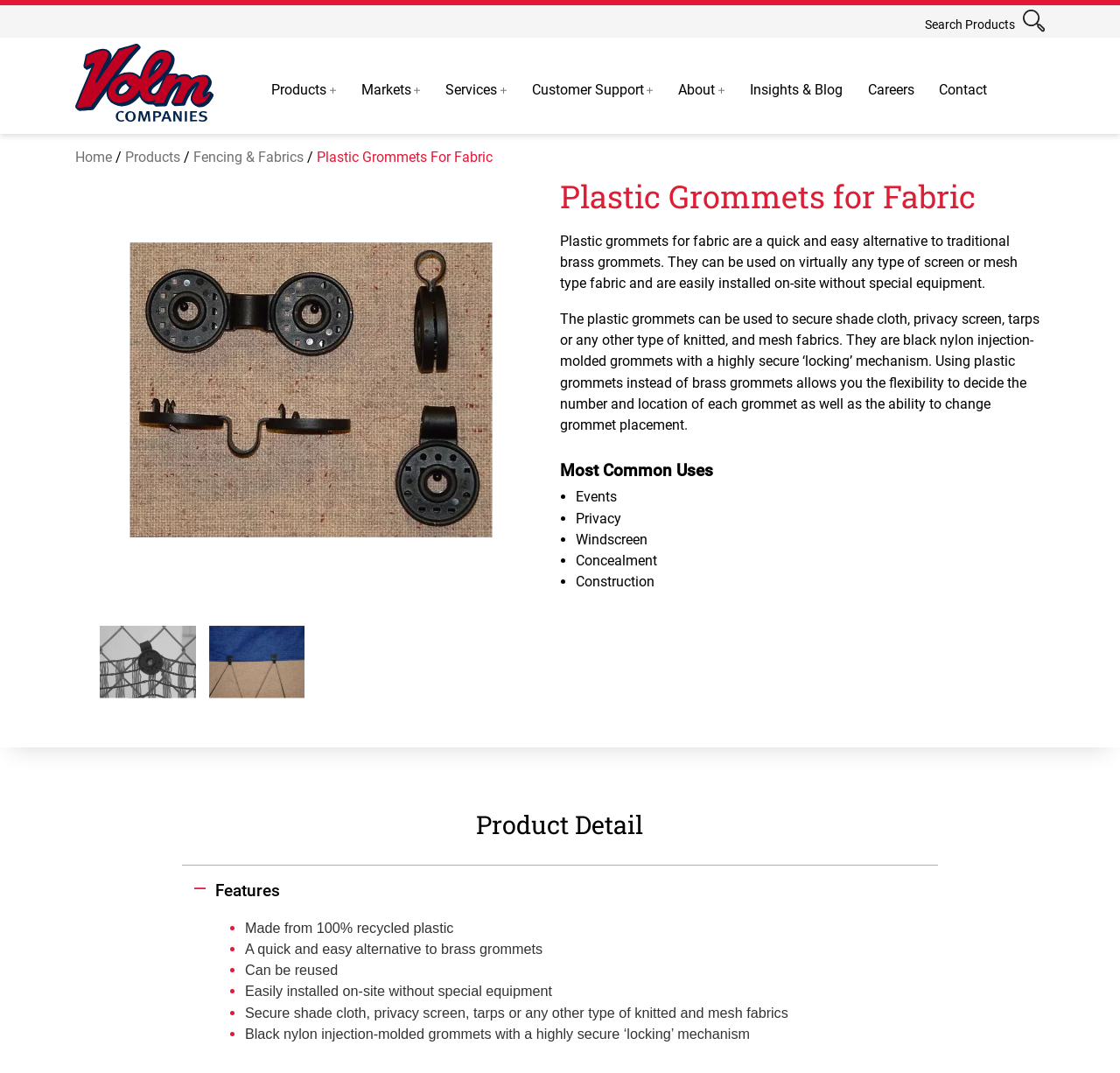Could you highlight the region that needs to be clicked to execute the instruction: "Go to home page"?

[0.067, 0.041, 0.191, 0.113]